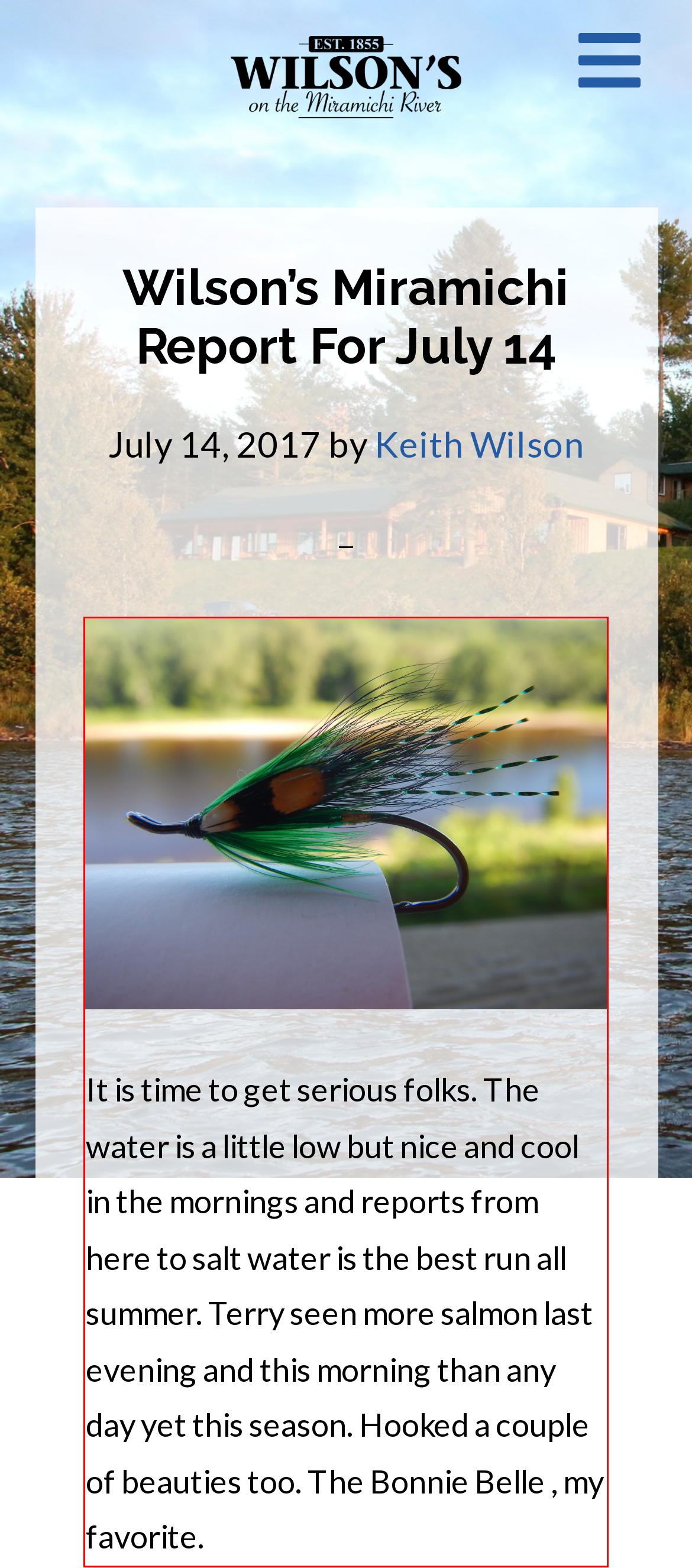You are provided with a screenshot of a webpage that includes a UI element enclosed in a red rectangle. Extract the text content inside this red rectangle.

It is time to get serious folks. The water is a little low but nice and cool in the mornings and reports from here to salt water is the best run all summer. Terry seen more salmon last evening and this morning than any day yet this season. Hooked a couple of beauties too. The Bonnie Belle , my favorite.